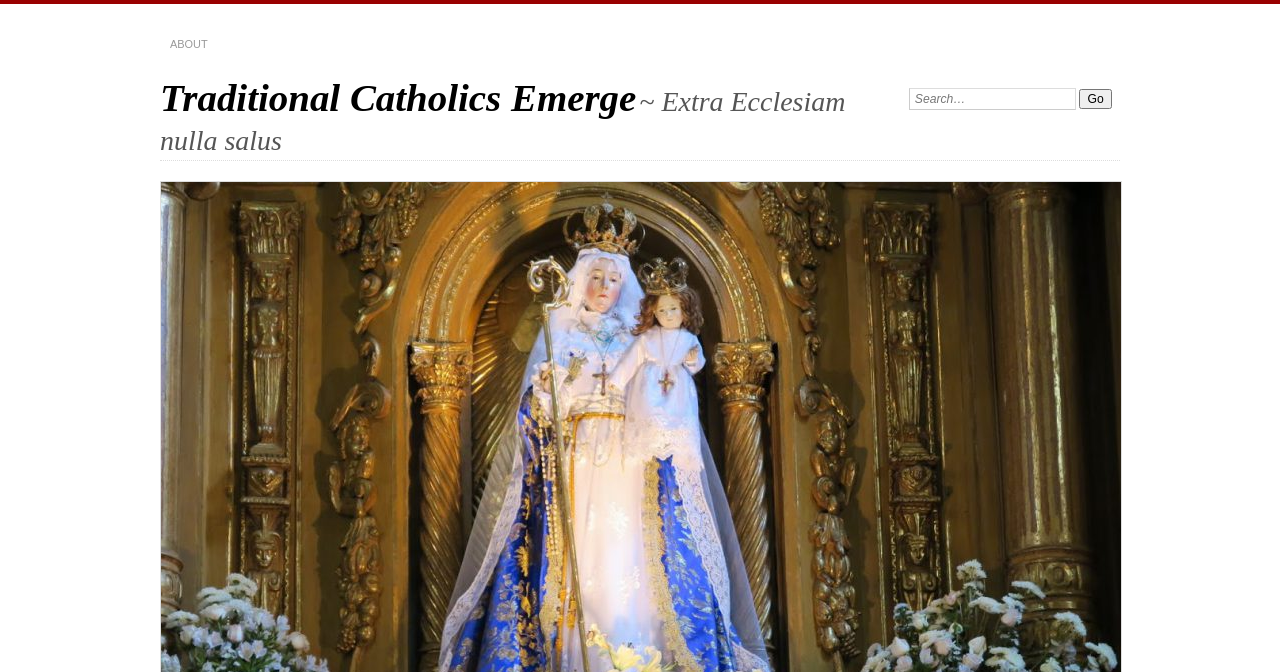Provide the bounding box coordinates of the UI element that matches the description: "Contact".

None